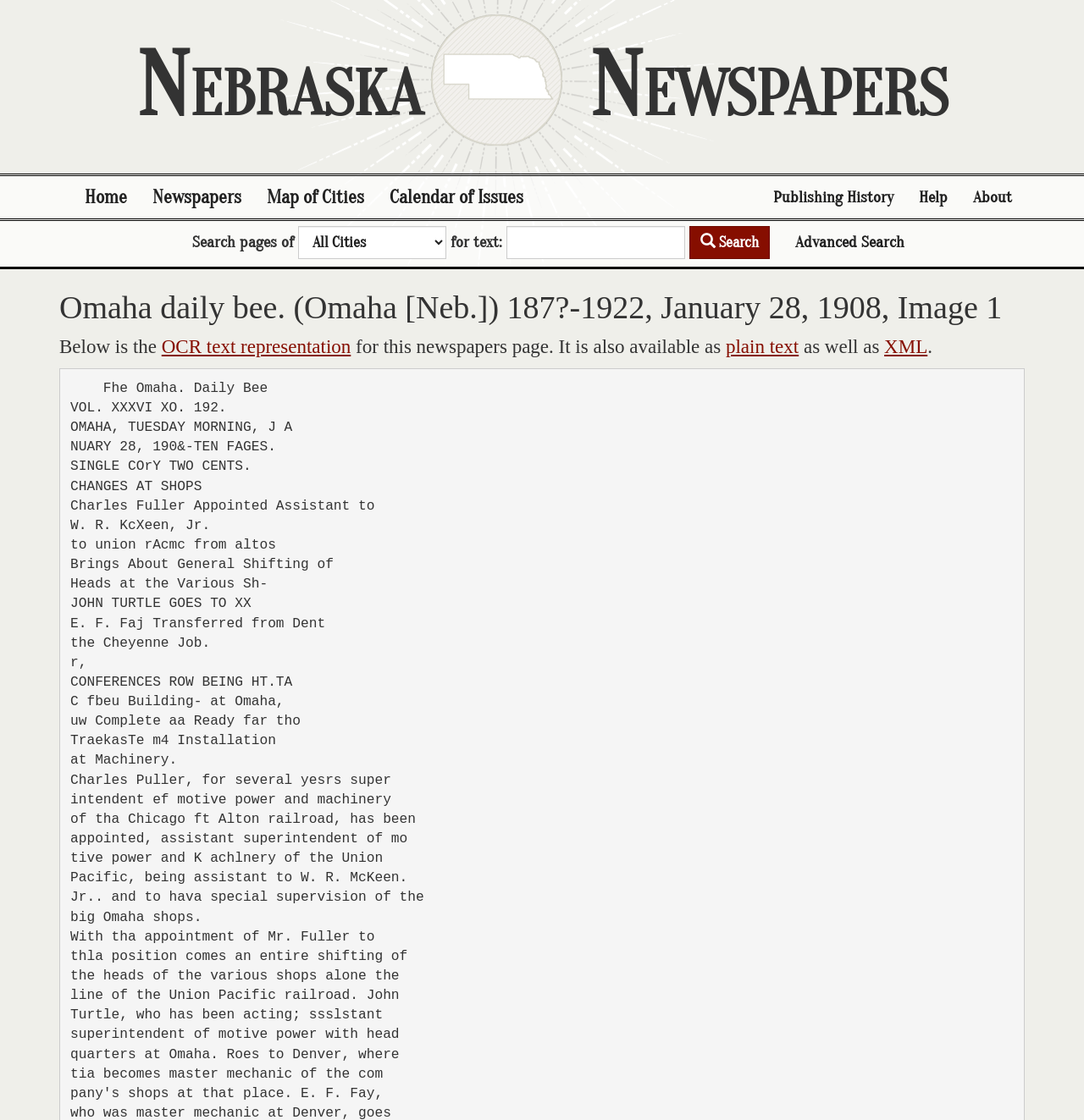Show me the bounding box coordinates of the clickable region to achieve the task as per the instruction: "View publishing history".

[0.702, 0.157, 0.836, 0.195]